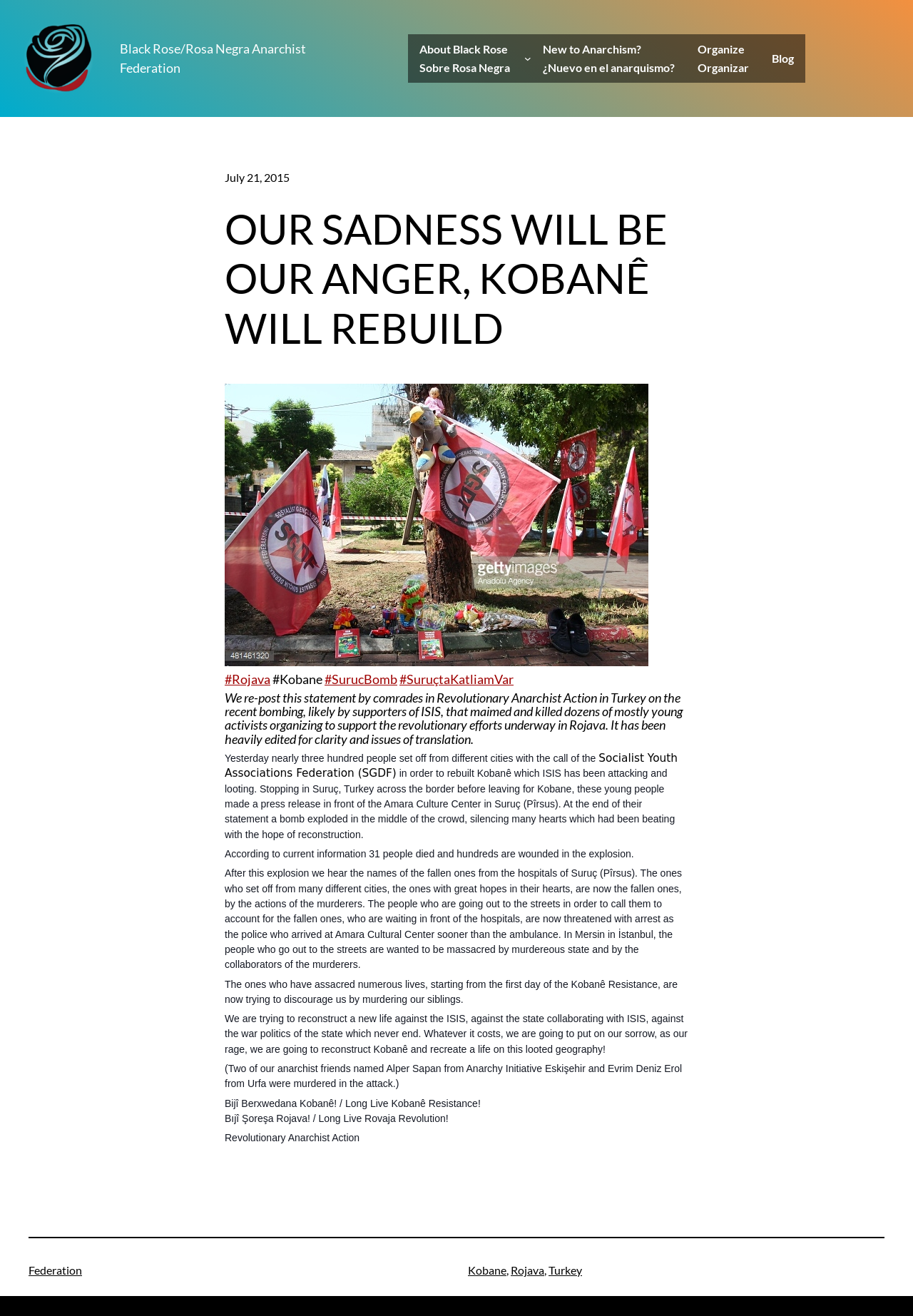Give a concise answer of one word or phrase to the question: 
What is the name of the region being referred to as 'Rojava'?

Kobanê